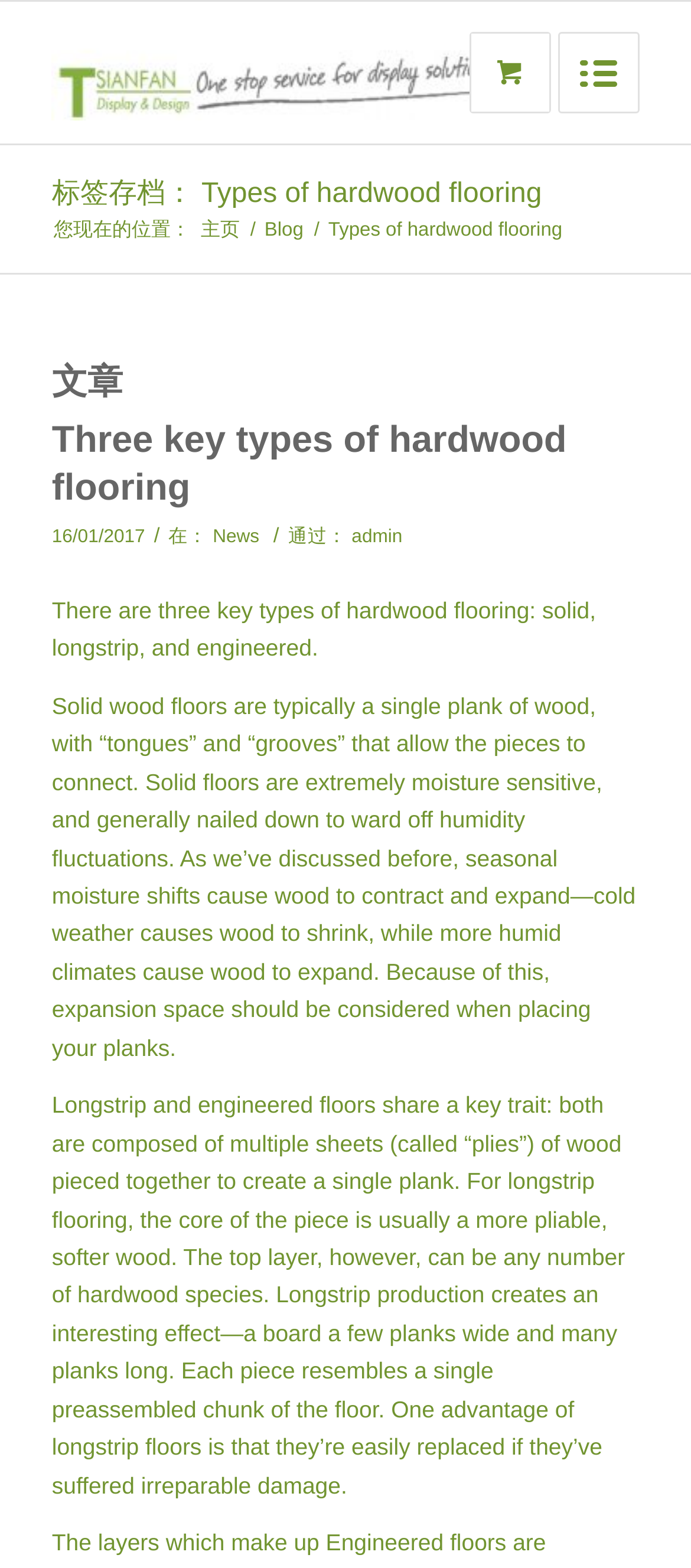Locate the bounding box coordinates of the element you need to click to accomplish the task described by this instruction: "View the News page".

[0.308, 0.336, 0.375, 0.35]